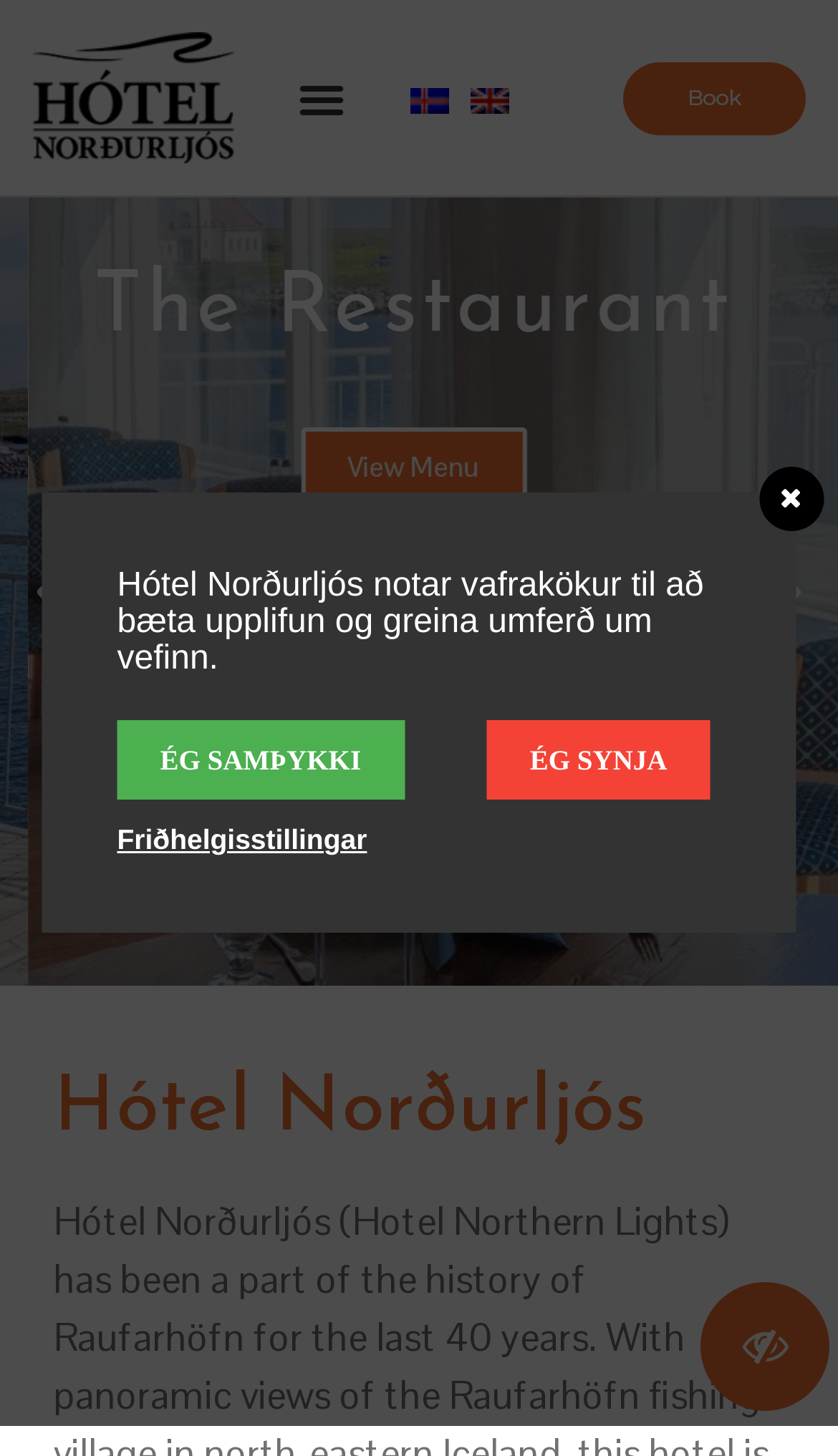Determine the bounding box coordinates of the UI element described by: "Facebook".

None